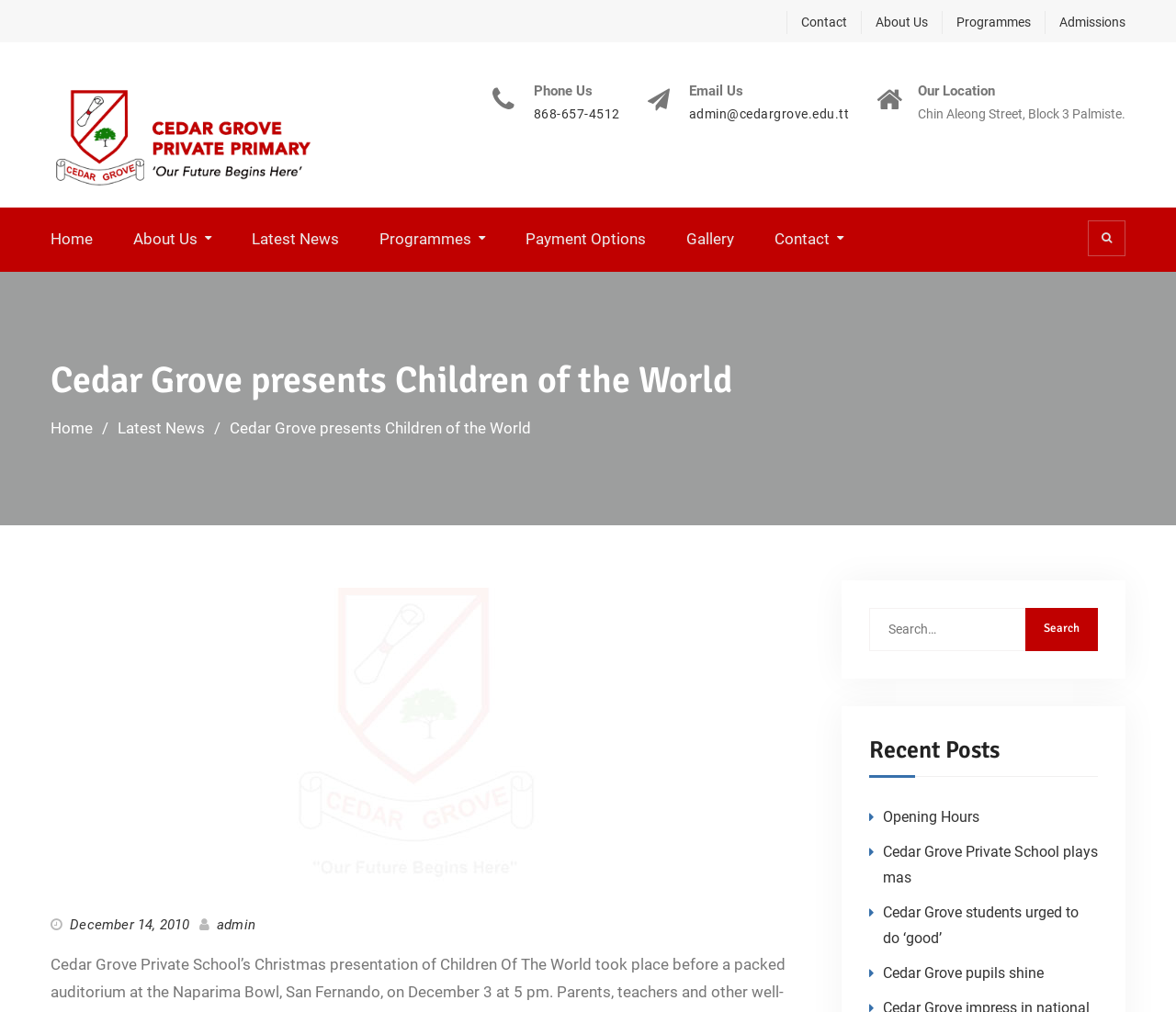Identify the bounding box for the UI element specified in this description: "December 14, 2010April 10, 2020". The coordinates must be four float numbers between 0 and 1, formatted as [left, top, right, bottom].

[0.06, 0.905, 0.161, 0.922]